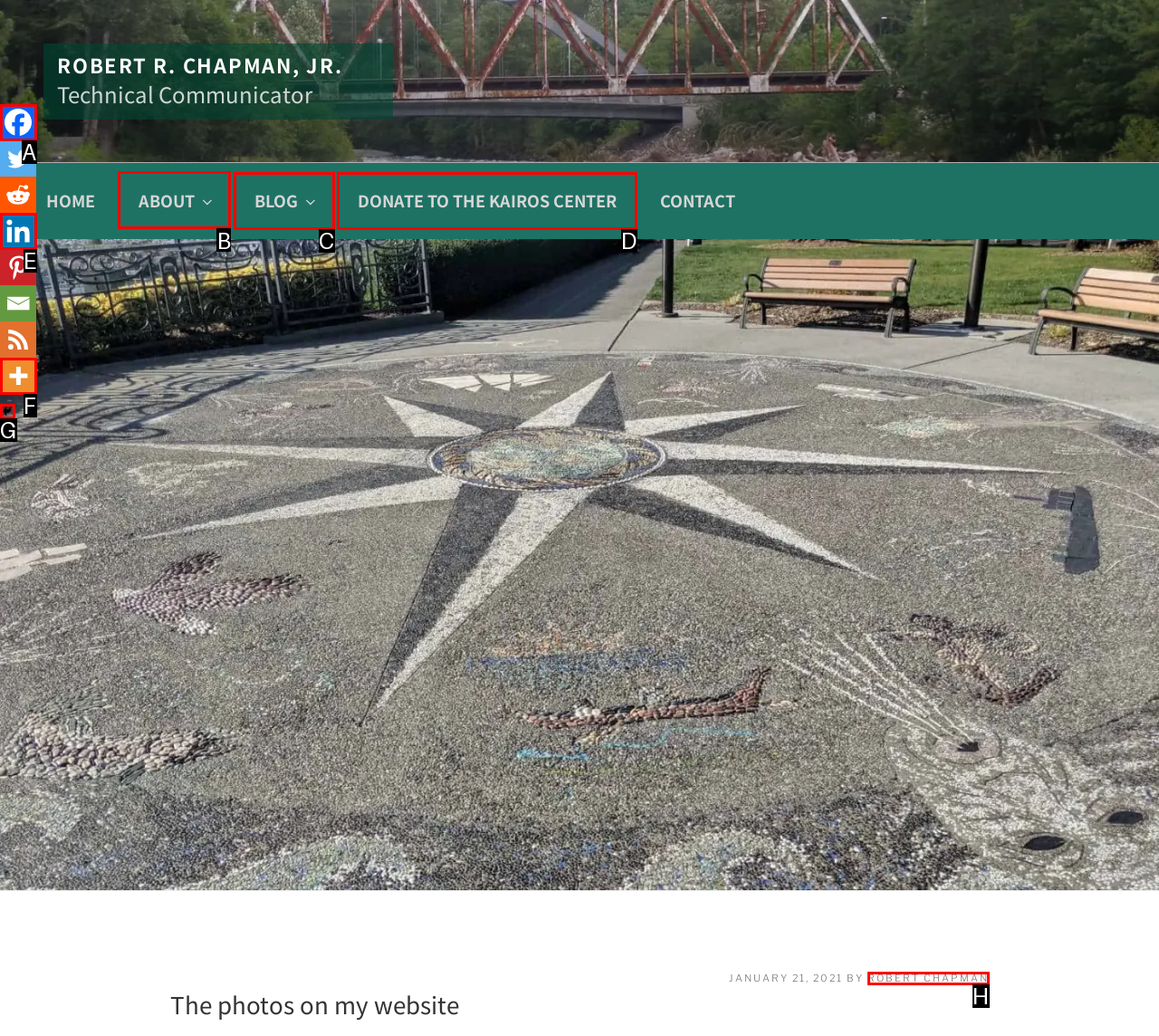Identify the correct lettered option to click in order to perform this task: go to the 'ABOUT' page. Respond with the letter.

B